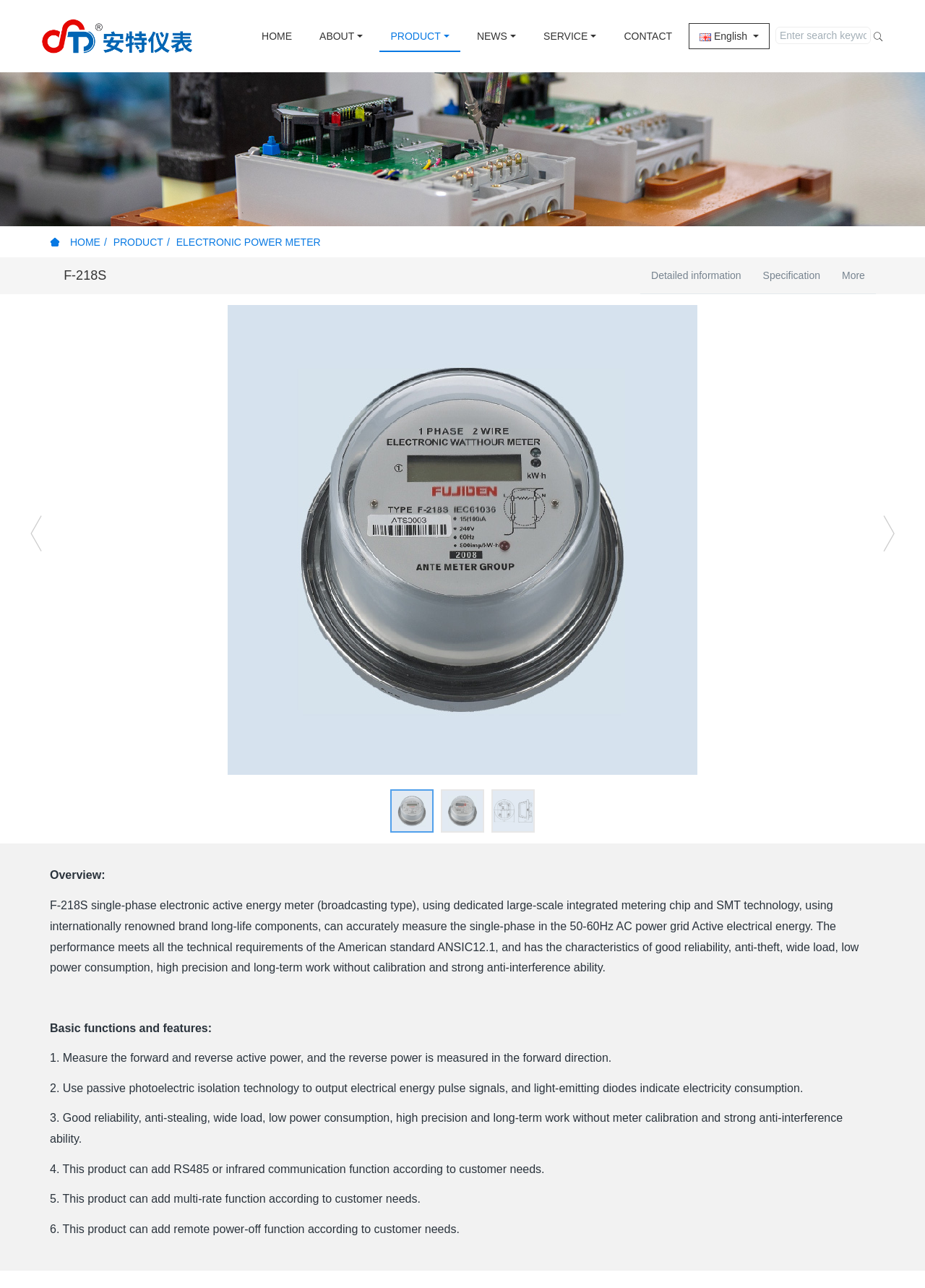Please locate the bounding box coordinates for the element that should be clicked to achieve the following instruction: "Go to PRODUCT page". Ensure the coordinates are given as four float numbers between 0 and 1, i.e., [left, top, right, bottom].

[0.411, 0.0, 0.498, 0.056]